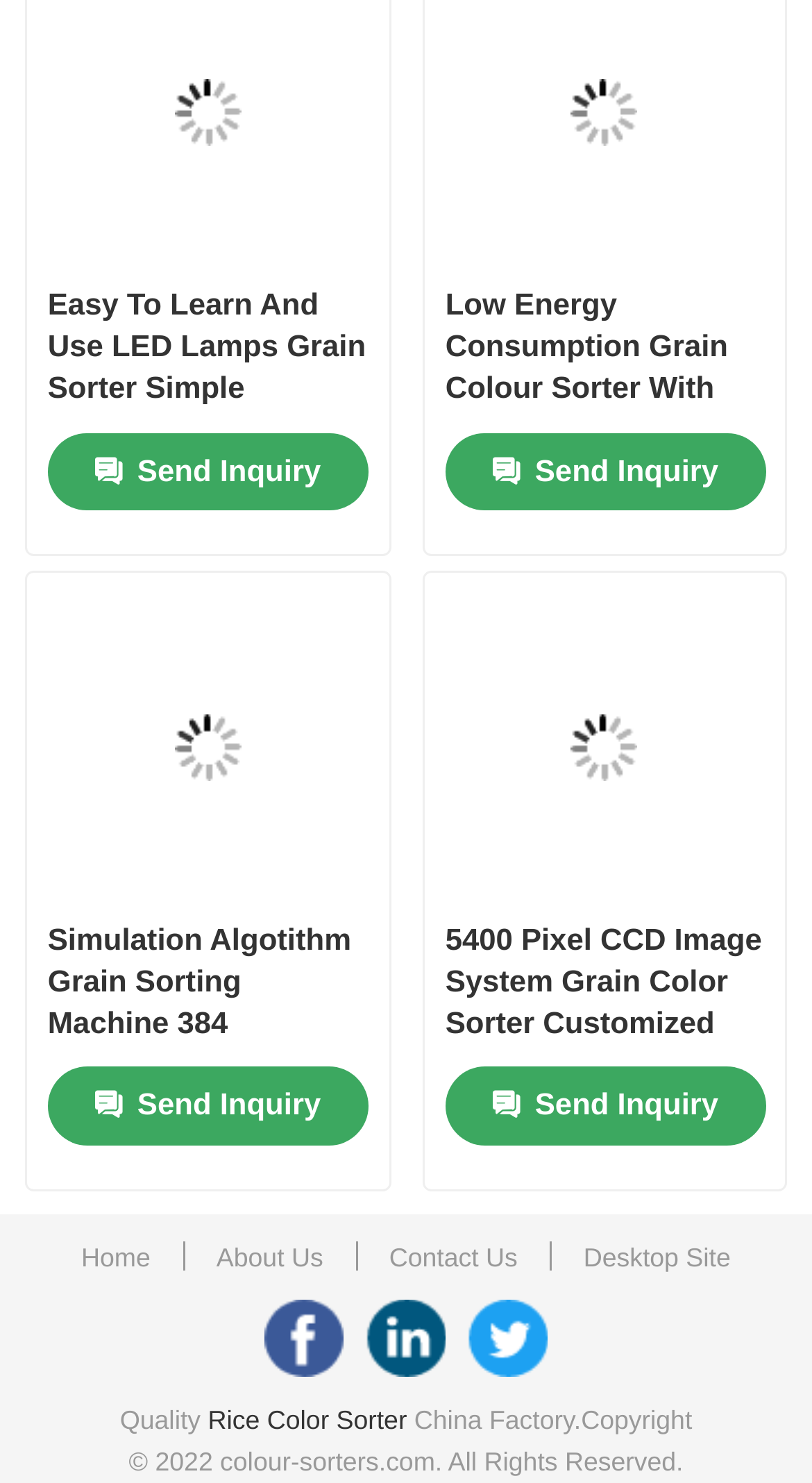Answer the following inquiry with a single word or phrase:
What is the theme of the products listed?

Color sorters